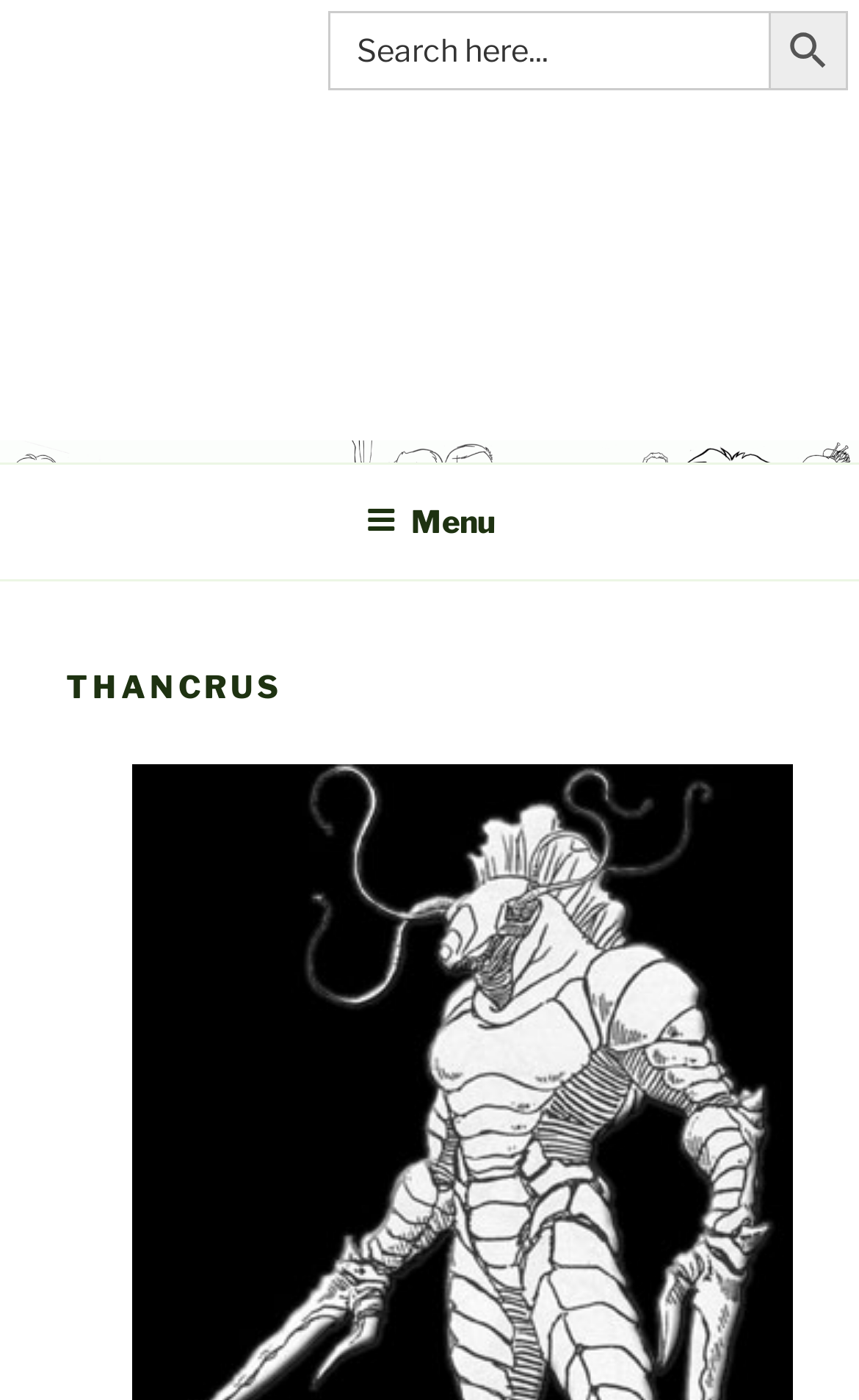What is the function of the button with a magnifying glass icon? Please answer the question using a single word or phrase based on the image.

Search Button